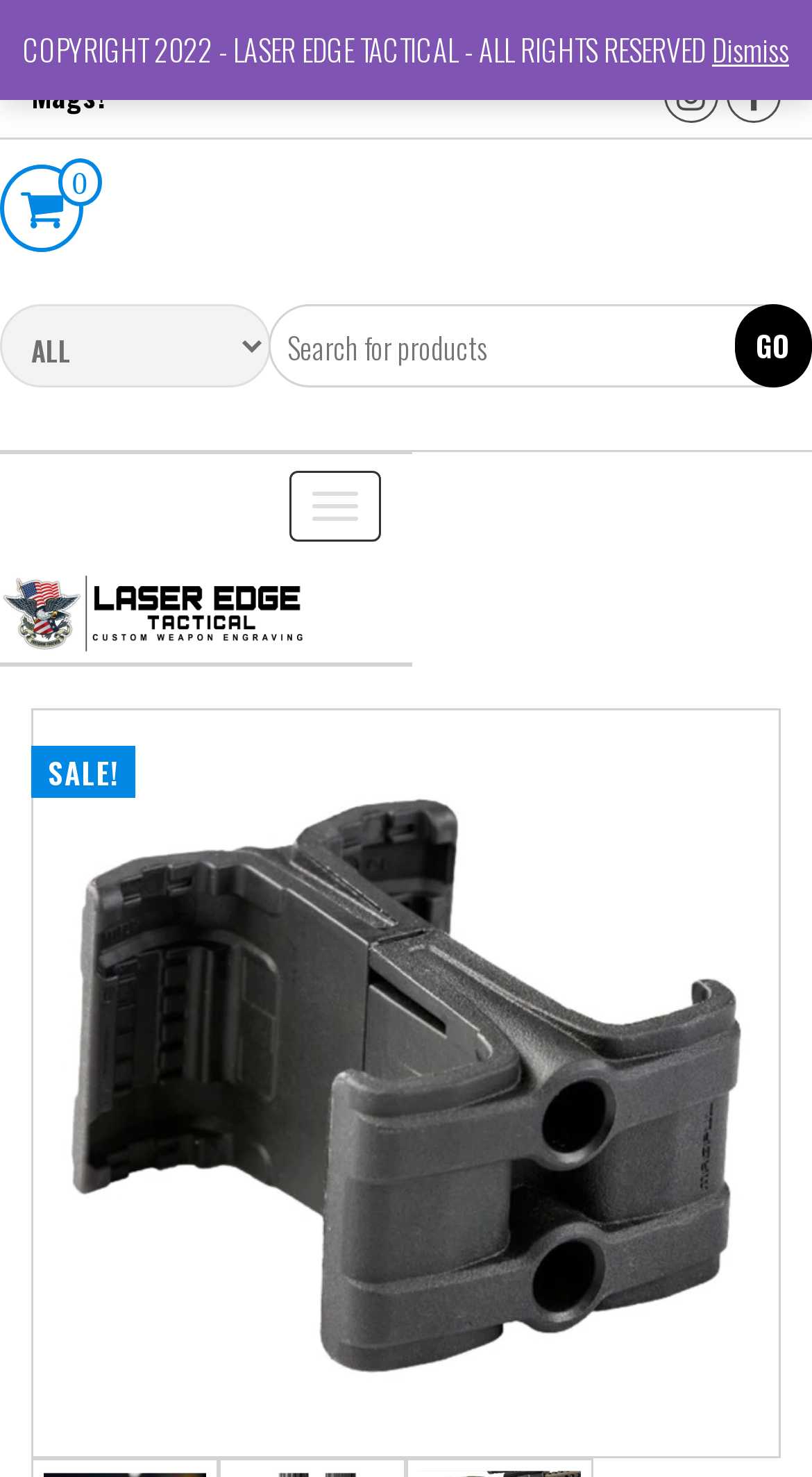Predict the bounding box coordinates of the area that should be clicked to accomplish the following instruction: "Dismiss notification". The bounding box coordinates should consist of four float numbers between 0 and 1, i.e., [left, top, right, bottom].

[0.877, 0.018, 0.972, 0.048]